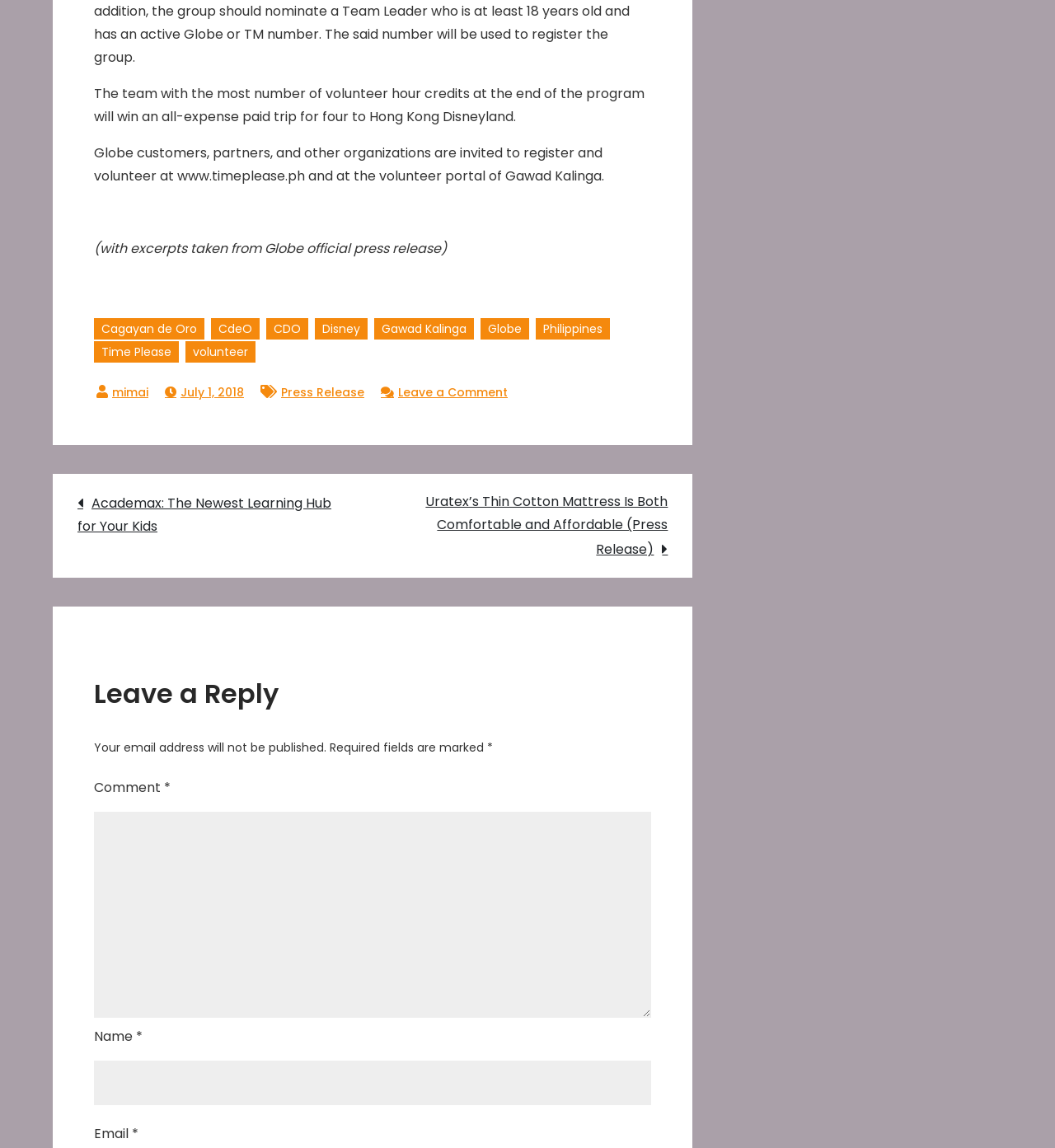Please identify the bounding box coordinates of the element on the webpage that should be clicked to follow this instruction: "Click on the link to Time Please". The bounding box coordinates should be given as four float numbers between 0 and 1, formatted as [left, top, right, bottom].

[0.089, 0.297, 0.17, 0.316]